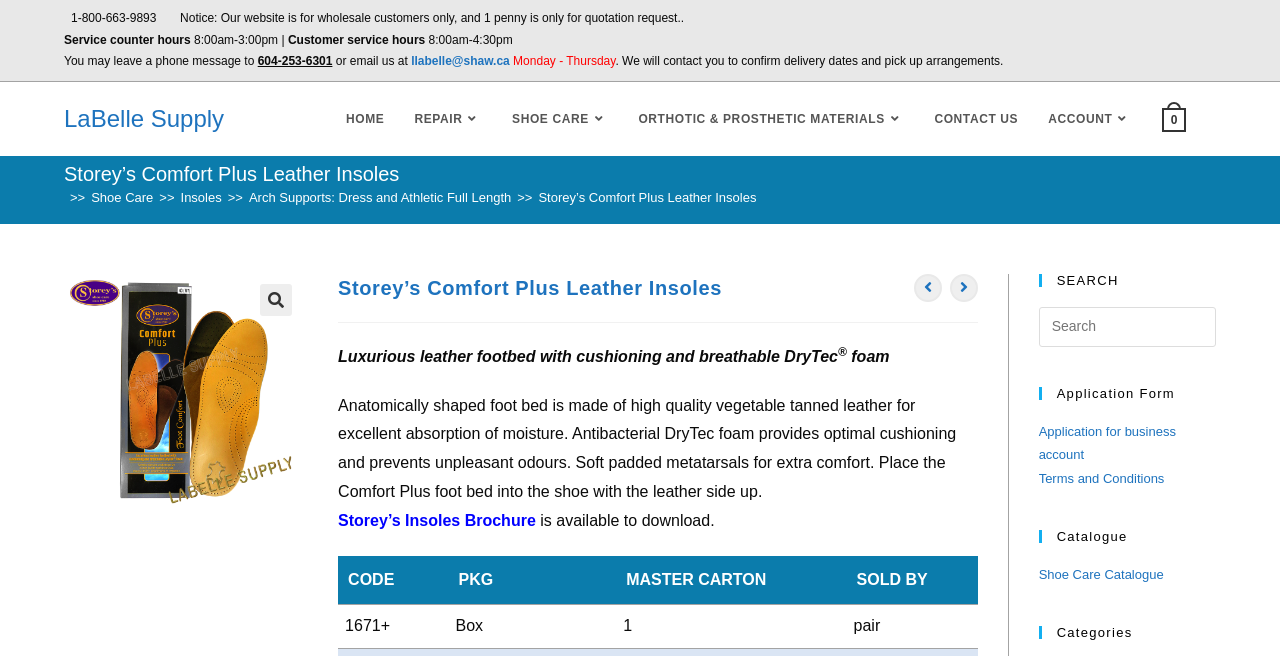Identify the bounding box coordinates of the part that should be clicked to carry out this instruction: "Download Storey’s Insoles Brochure".

[0.264, 0.78, 0.419, 0.806]